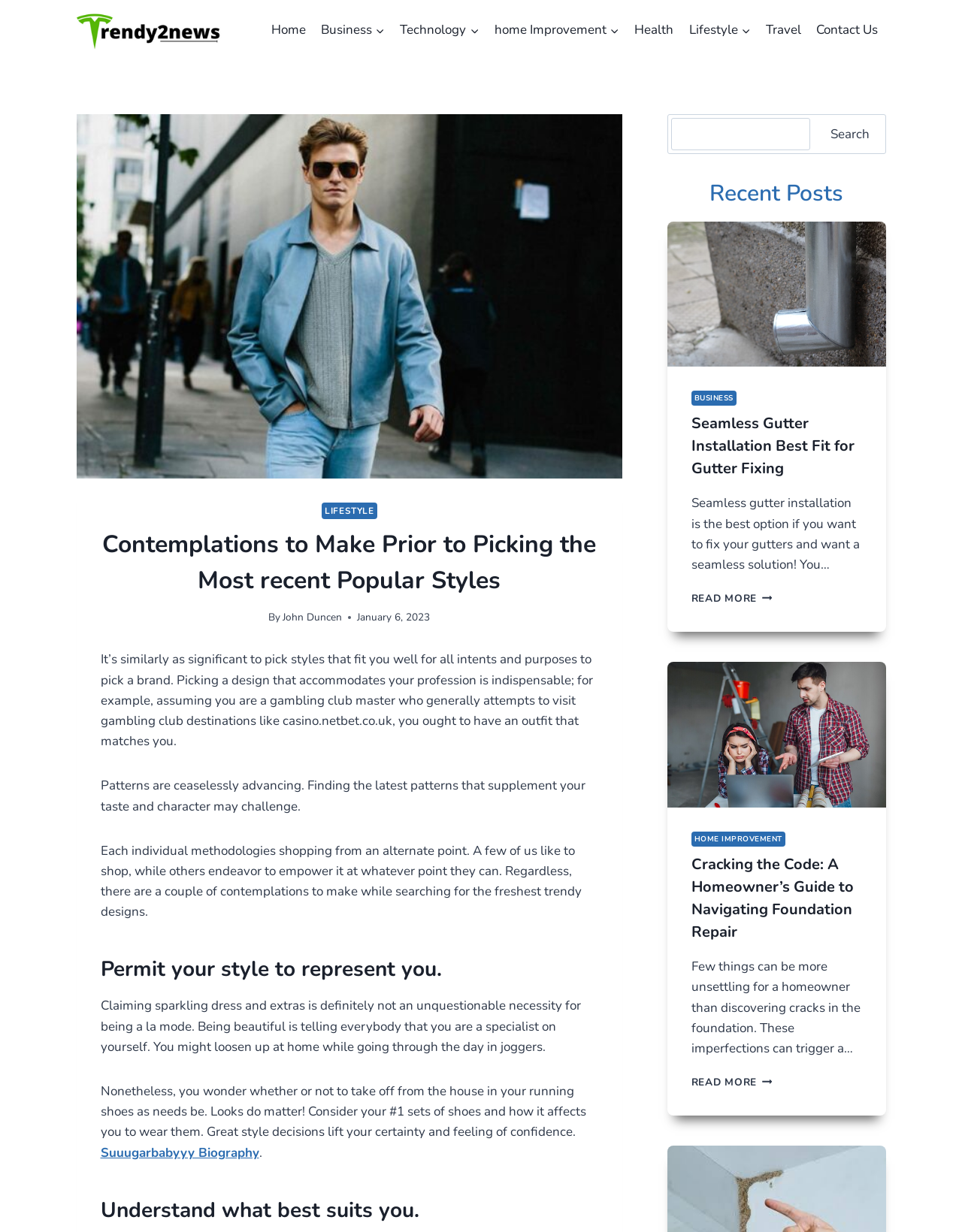Locate the bounding box coordinates of the clickable region necessary to complete the following instruction: "Search for something". Provide the coordinates in the format of four float numbers between 0 and 1, i.e., [left, top, right, bottom].

[0.697, 0.096, 0.842, 0.122]